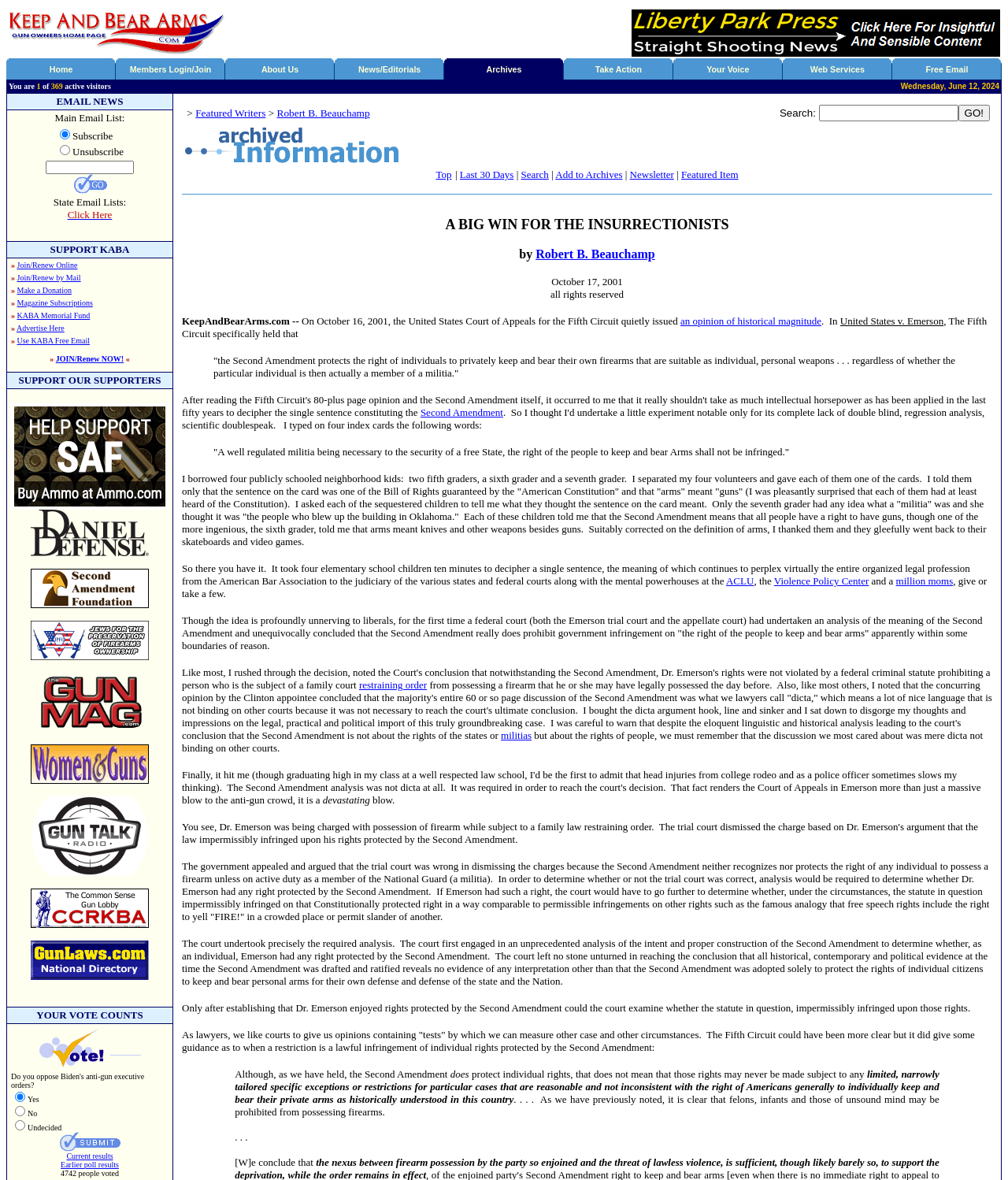Determine the bounding box coordinates of the target area to click to execute the following instruction: "Take action."

[0.59, 0.054, 0.637, 0.062]